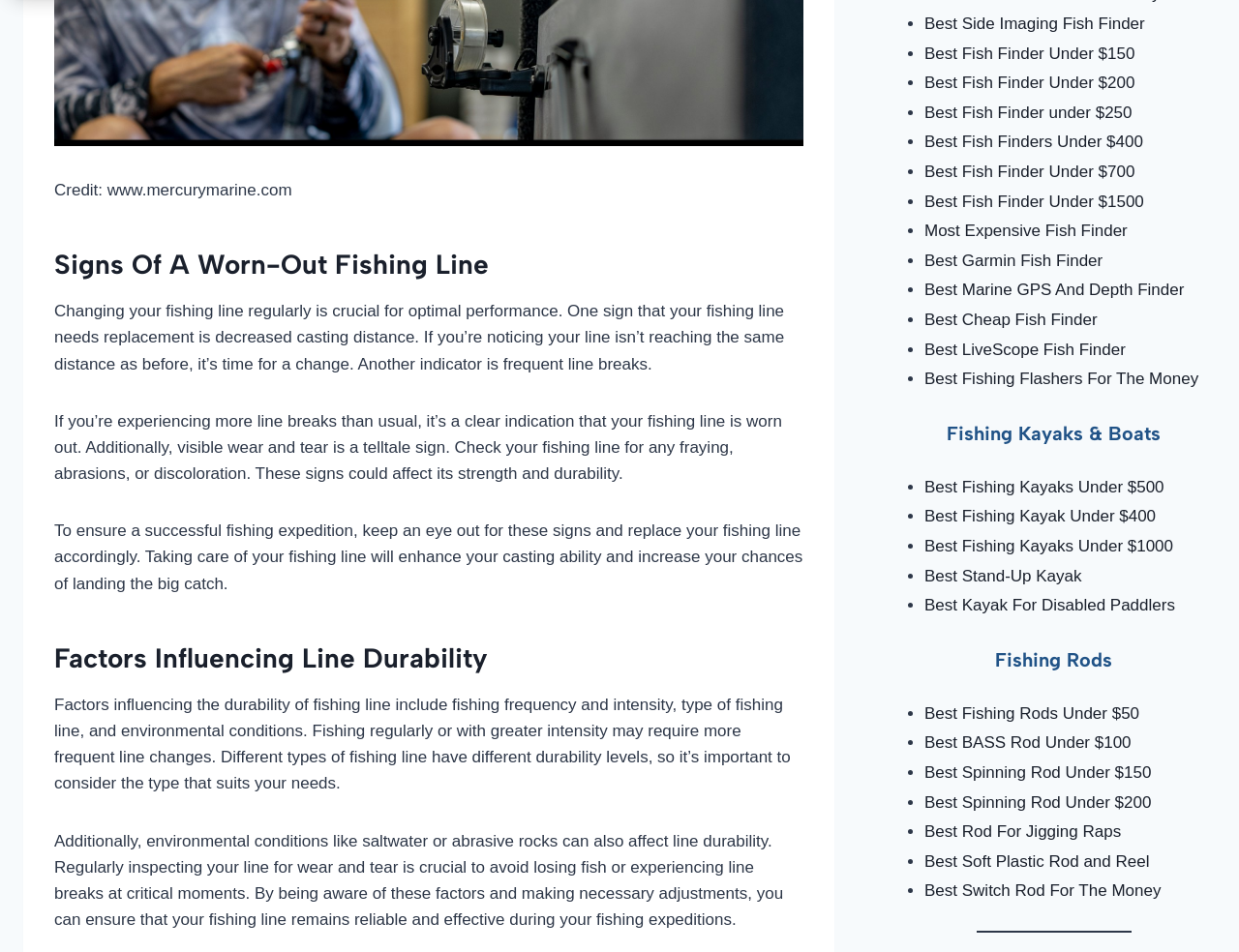What is the purpose of the list markers on the webpage?
Provide a detailed and well-explained answer to the question.

The list markers on the webpage are used to list various fishing-related products, such as fish finders, kayaks, and rods. They help to organize and present the information in a clear and concise manner, making it easier for users to navigate and find the products they are interested in.